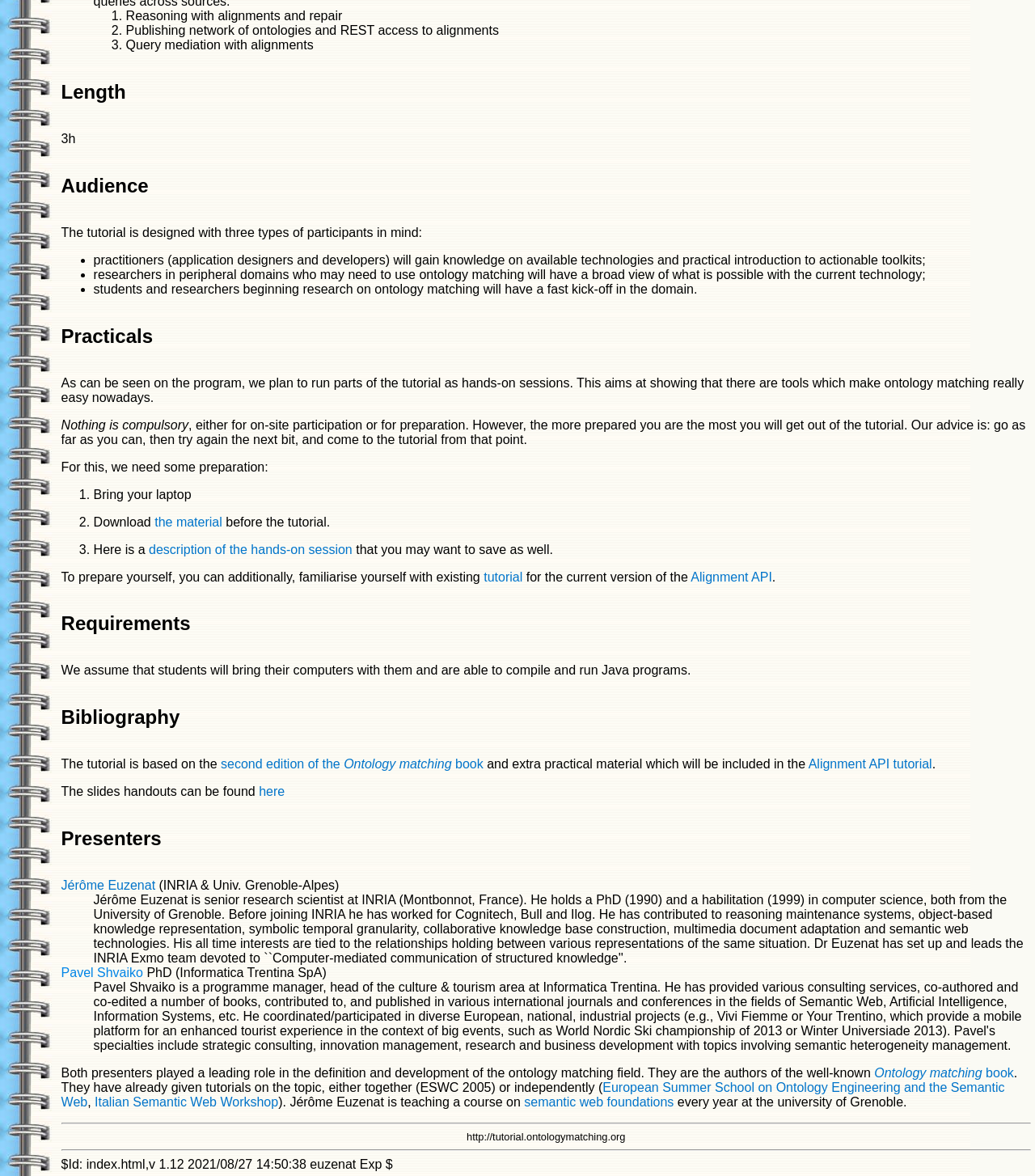What is required for the tutorial?
Please use the image to deliver a detailed and complete answer.

The requirements for the tutorial are mentioned in the 'Requirements' section, which are that students should bring their computers with them and are able to compile and run Java programs.